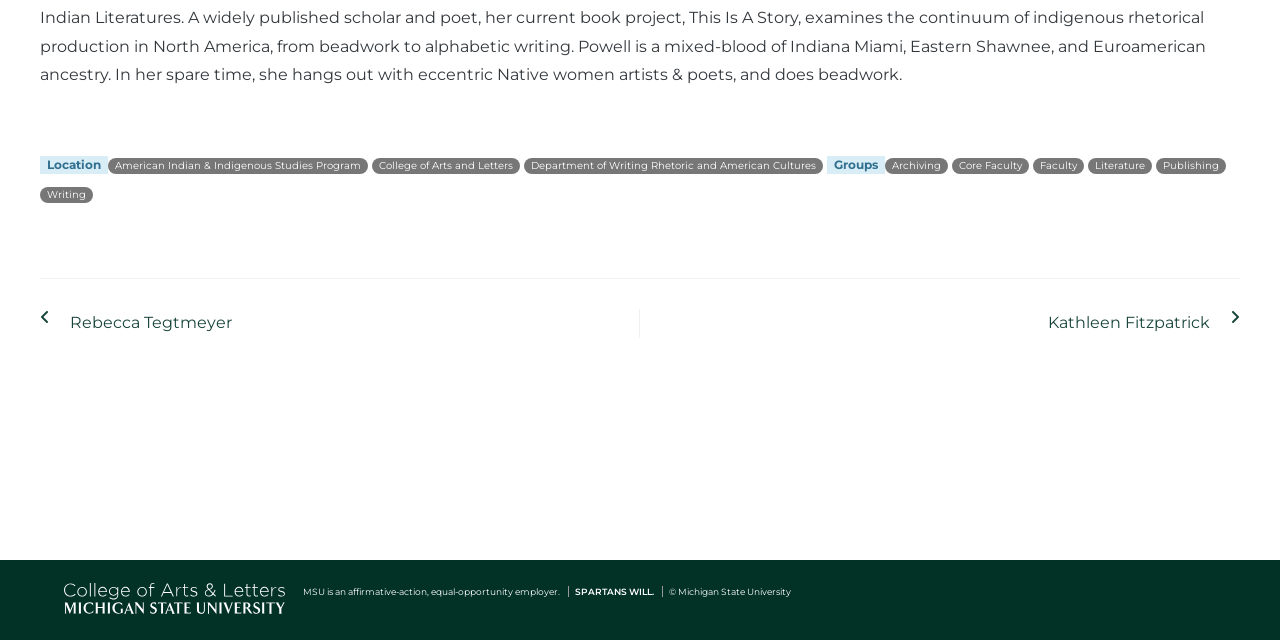Please determine the bounding box coordinates for the UI element described here. Use the format (top-left x, top-left y, bottom-right x, bottom-right y) with values bounded between 0 and 1: Core Faculty

[0.744, 0.247, 0.804, 0.272]